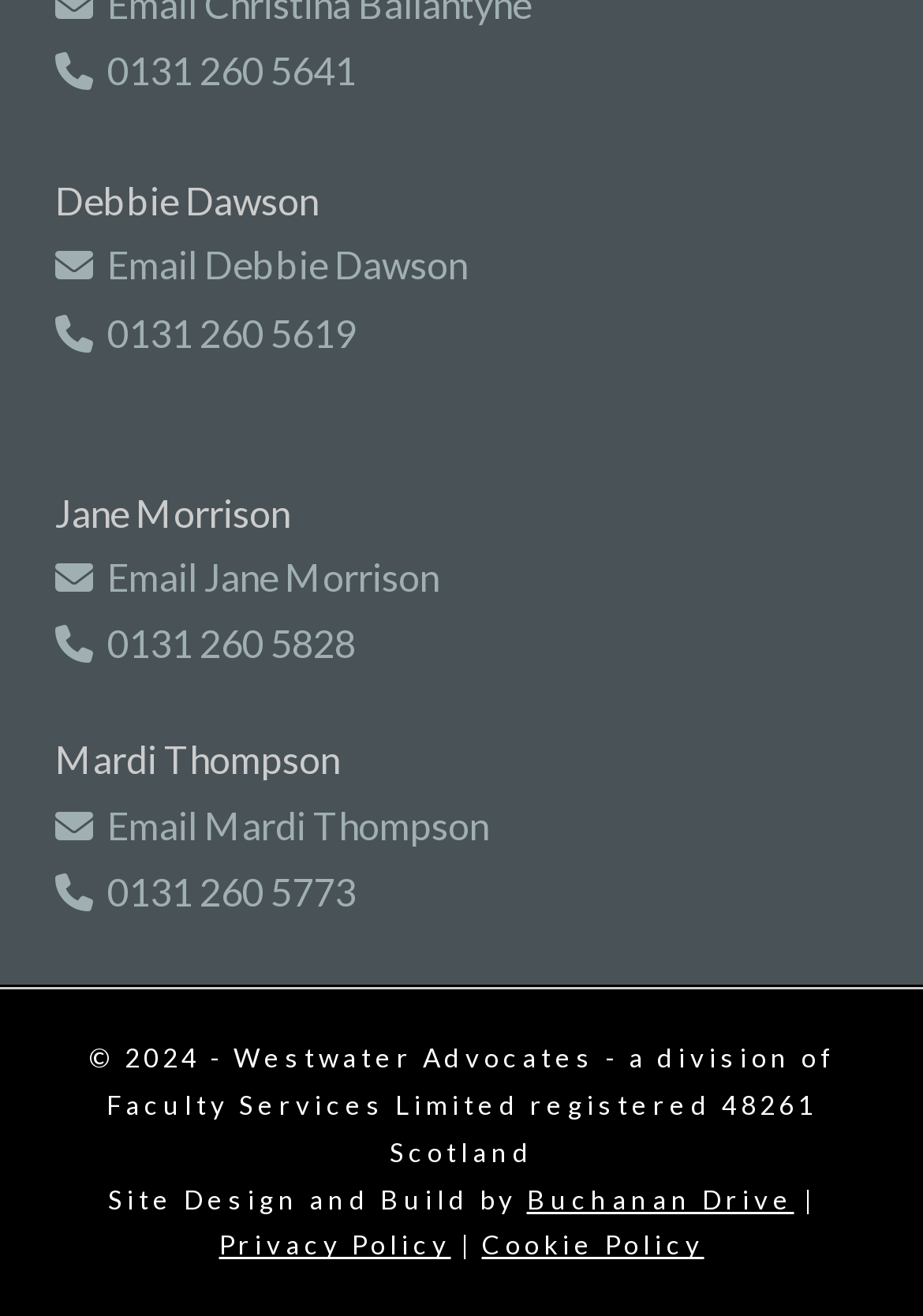What is the year of the copyright?
Based on the image, provide your answer in one word or phrase.

2024